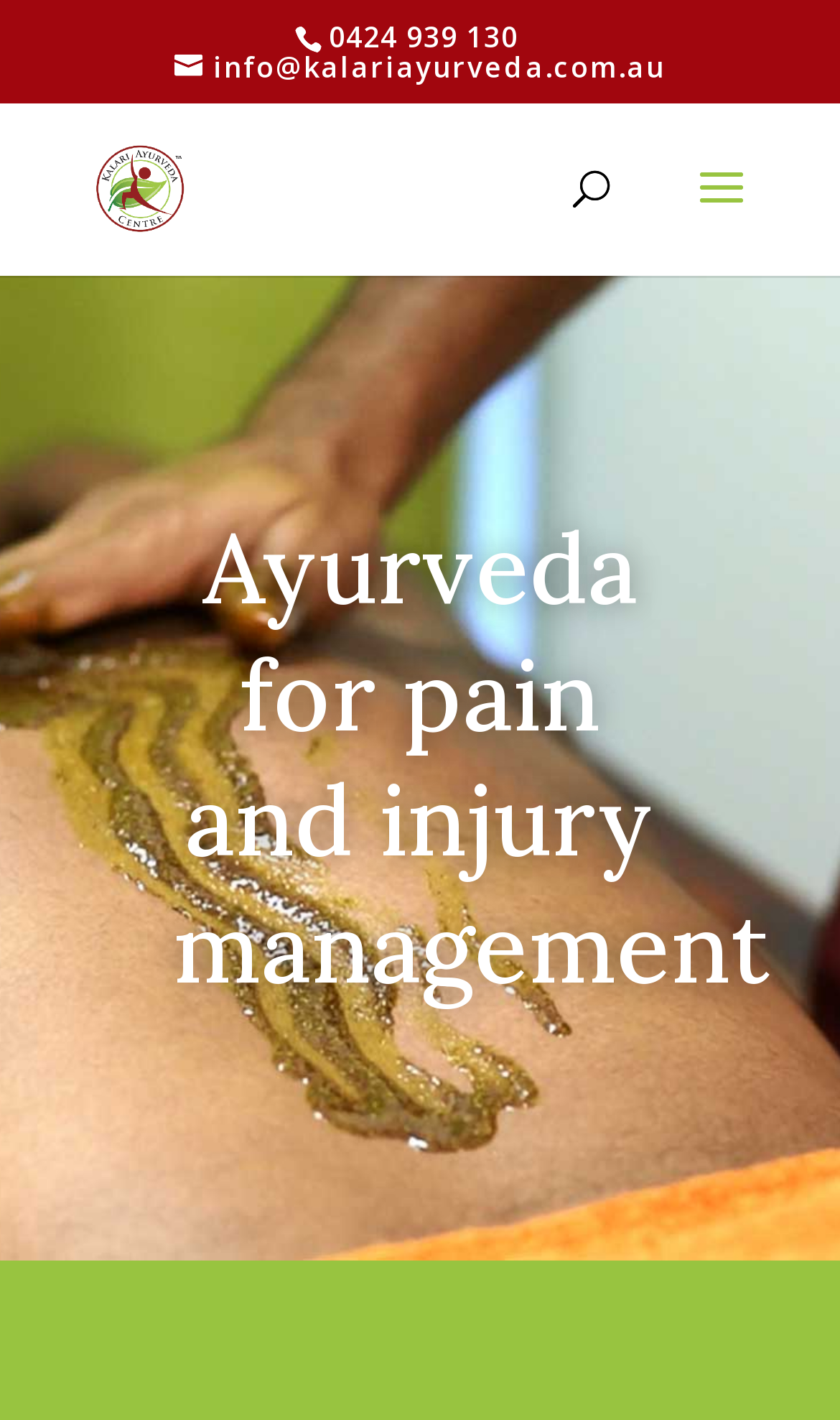Provide a one-word or brief phrase answer to the question:
What is the topic of the webpage?

Ayurveda for pain and injury management